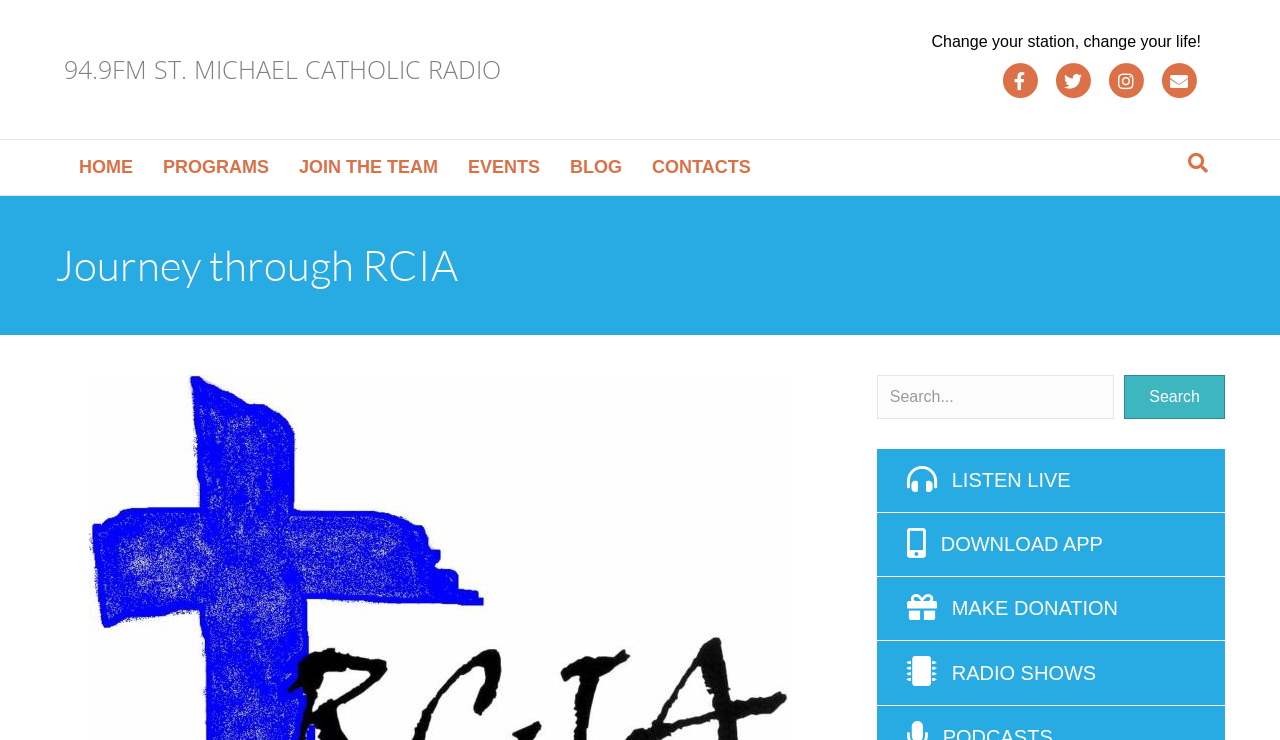What is the purpose of the search form?
Using the image, provide a detailed and thorough answer to the question.

I inferred the purpose of the search form by looking at its location and design, which suggests that it is meant to allow users to search for content on the website.